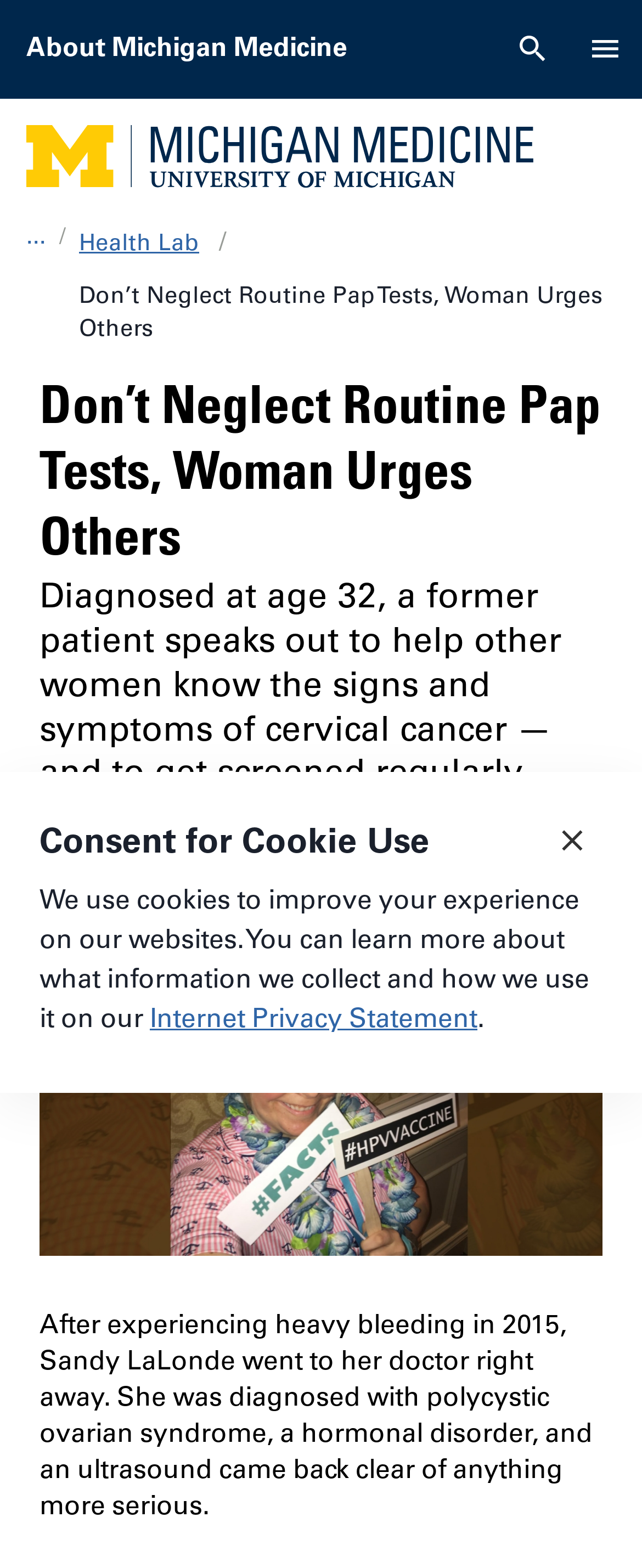What is the topic of the article?
Based on the image, answer the question with as much detail as possible.

I found the answer by reading the article content and understanding the context, which is about a woman's experience with cervical cancer and the importance of regular screening.